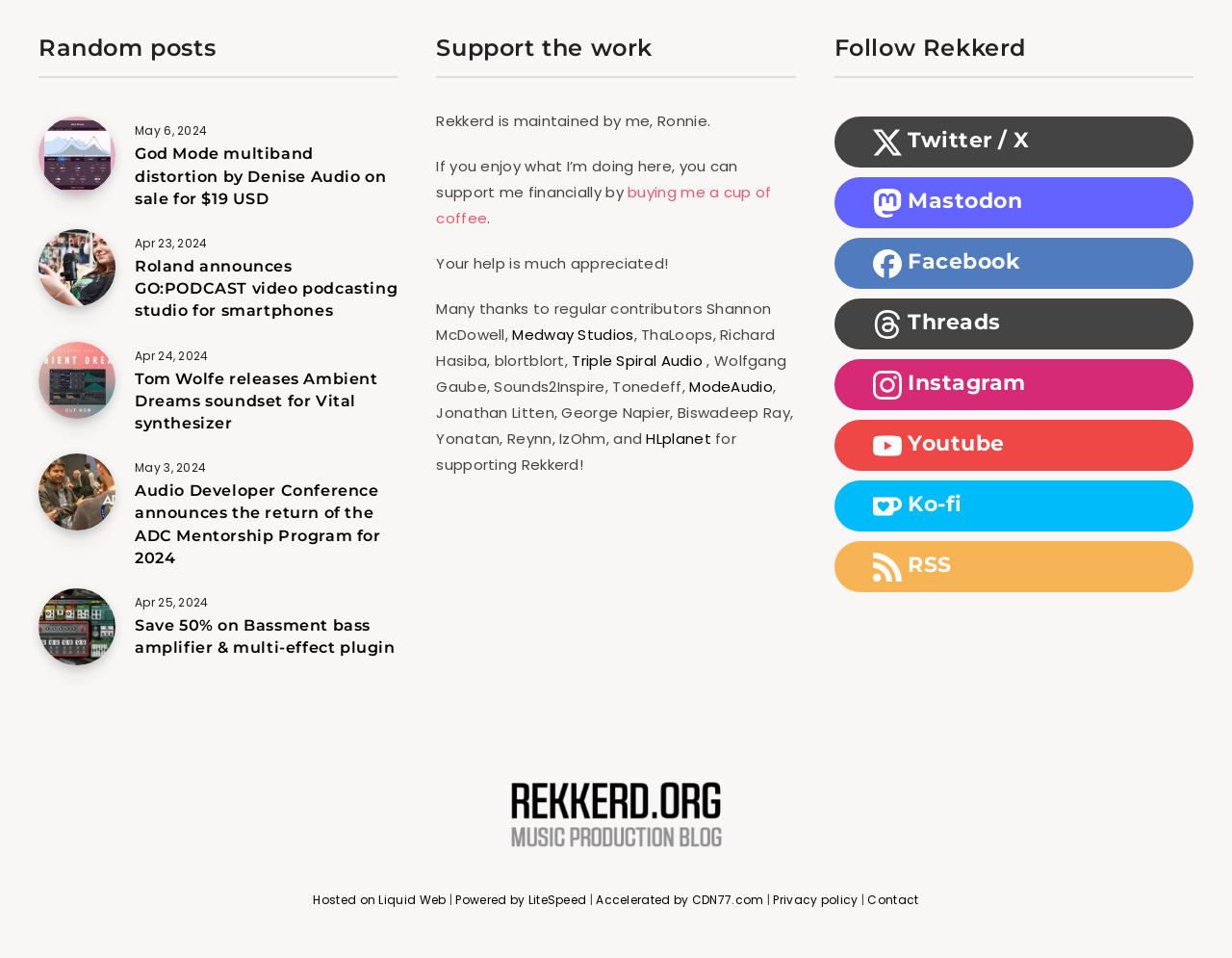What type of content is displayed in the main section of the webpage? Examine the screenshot and reply using just one word or a brief phrase.

News articles